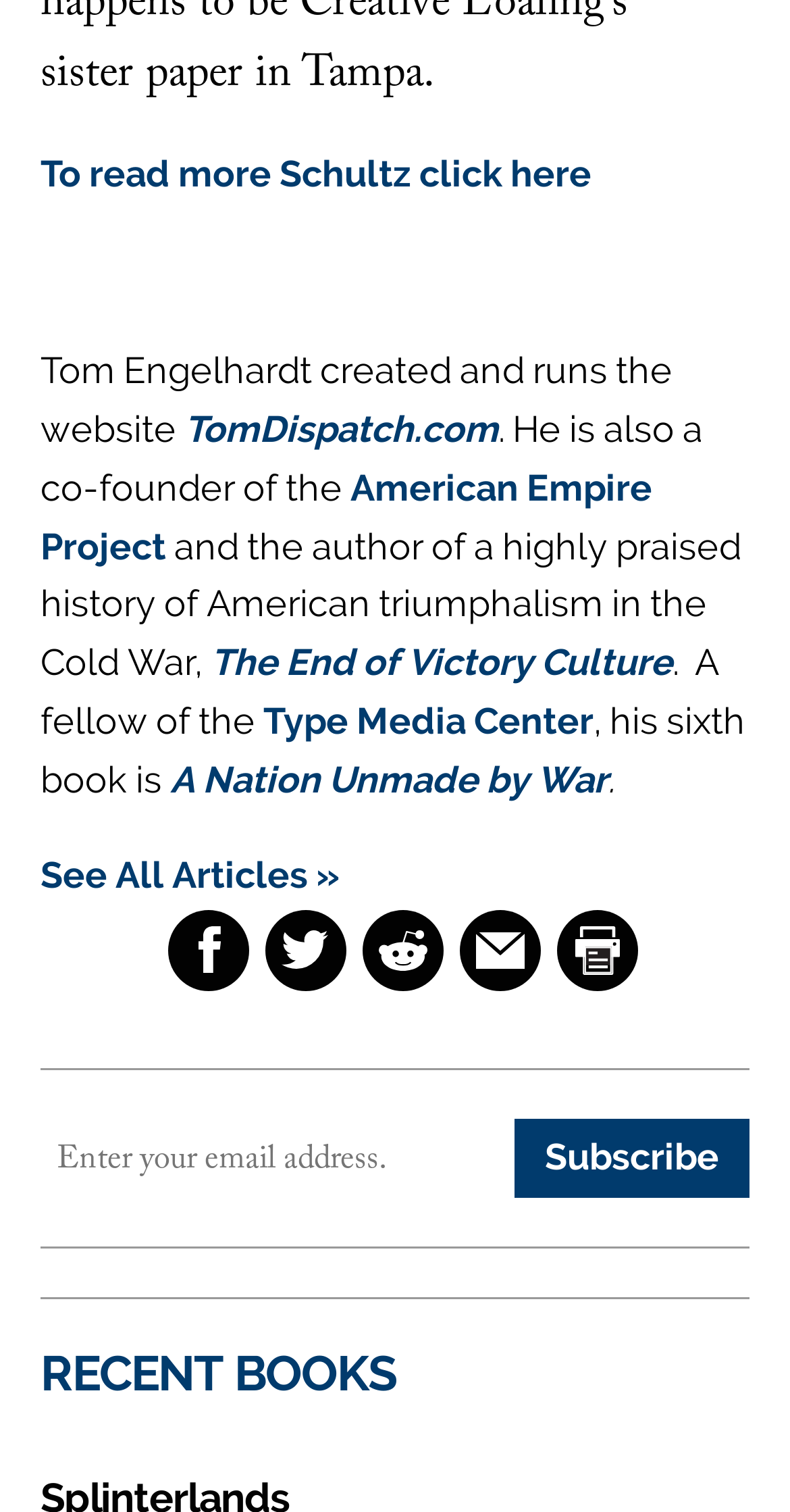Examine the image and give a thorough answer to the following question:
What is the purpose of the textbox?

I found a textbox on the webpage with a label 'Email address' and a 'Subscribe' button next to it, indicating that the purpose of the textbox is to input an email address for subscription.